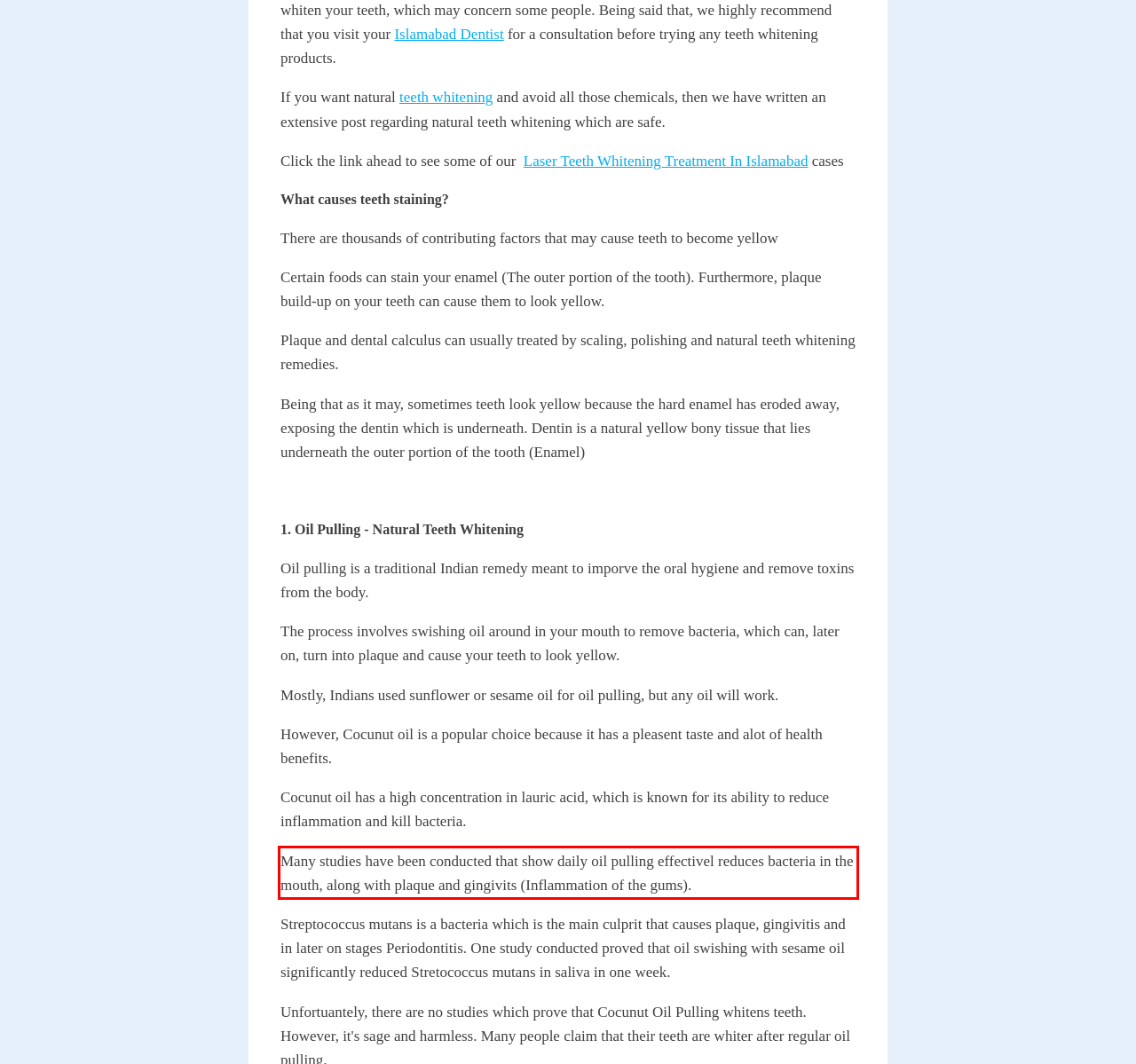You are provided with a screenshot of a webpage that includes a red bounding box. Extract and generate the text content found within the red bounding box.

Many studies have been conducted that show daily oil pulling effectivel reduces bacteria in the mouth, along with plaque and gingivits (Inflammation of the gums).